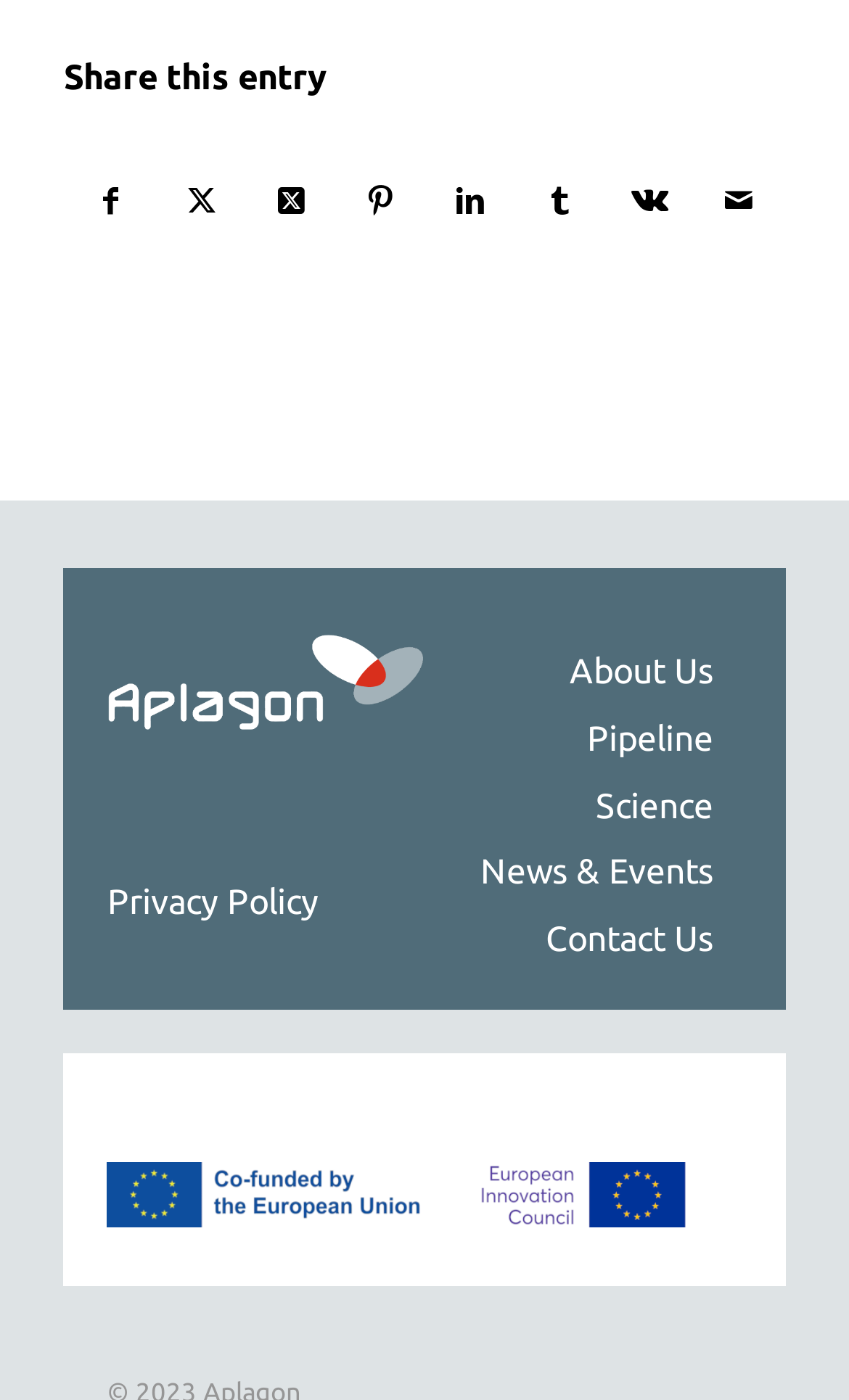How many images are there on the webpage?
Please ensure your answer to the question is detailed and covers all necessary aspects.

I identified three images on the webpage: 'aplagon', 'cofunded by the EU', and 'european innovation council'.